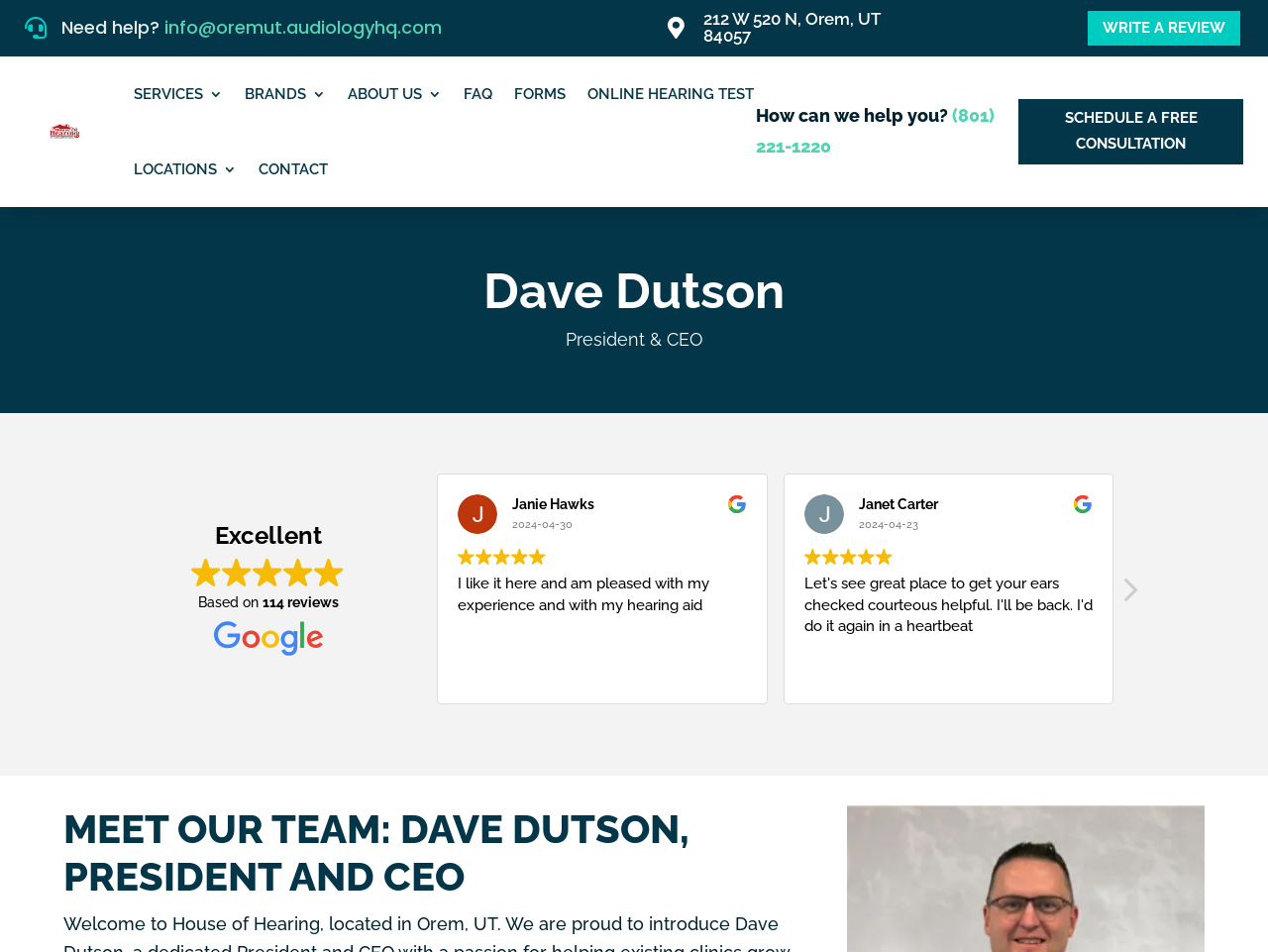Locate the bounding box coordinates of the area to click to fulfill this instruction: "Click the 'WRITE A REVIEW' link". The bounding box should be presented as four float numbers between 0 and 1, in the order [left, top, right, bottom].

[0.855, 0.008, 0.98, 0.05]